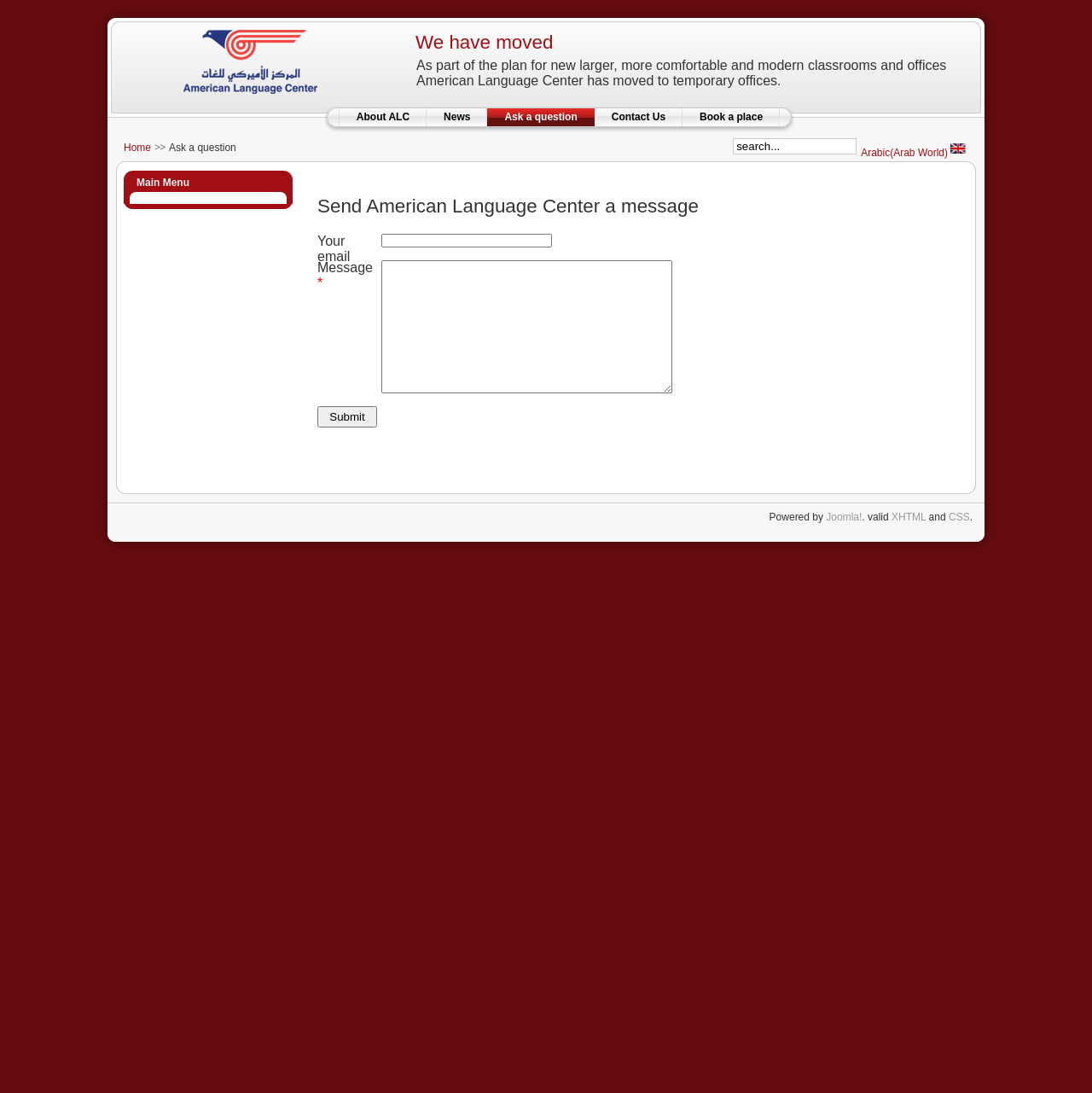Identify the bounding box coordinates for the element you need to click to achieve the following task: "Search for something". Provide the bounding box coordinates as four float numbers between 0 and 1, in the form [left, top, right, bottom].

[0.671, 0.126, 0.785, 0.141]